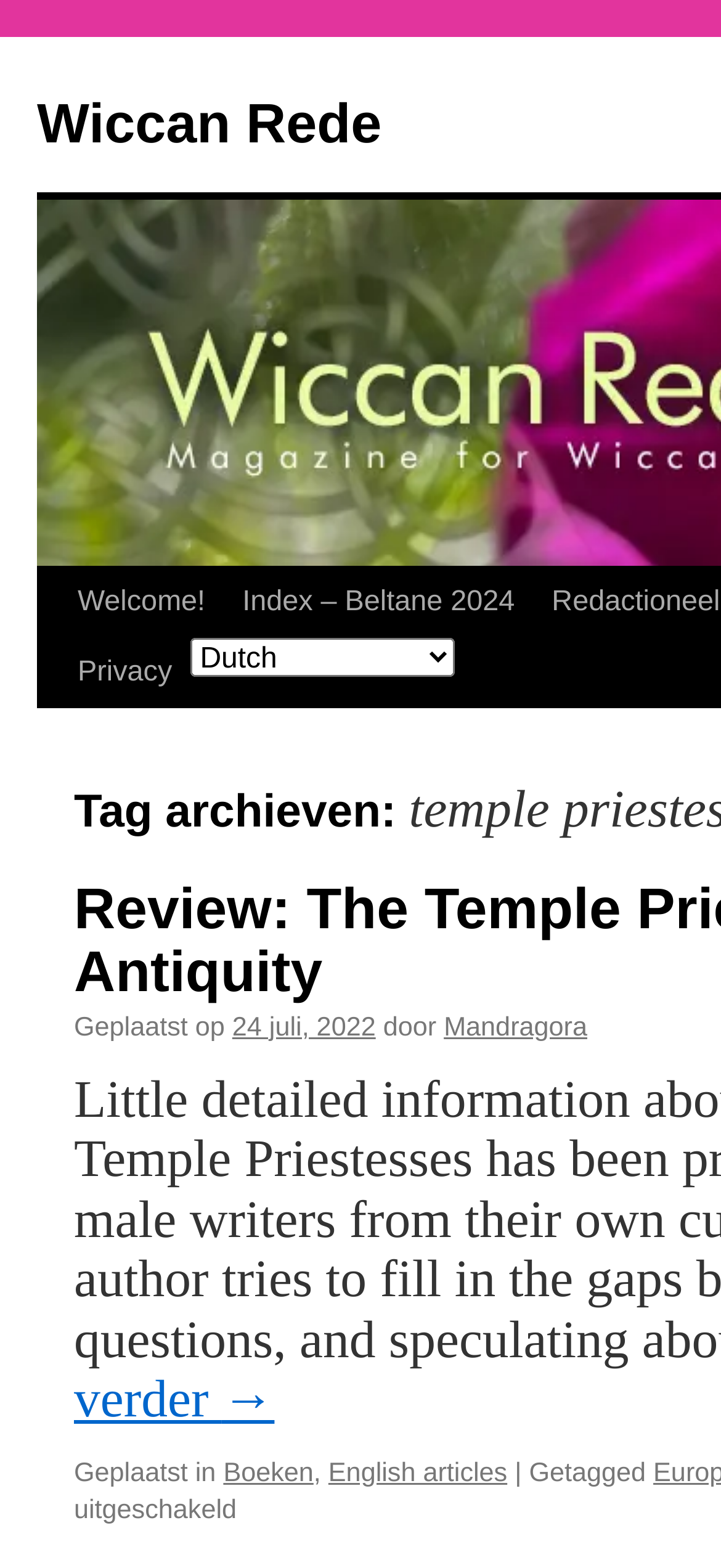What is the language selection option?
Using the image, give a concise answer in the form of a single word or short phrase.

Select Language